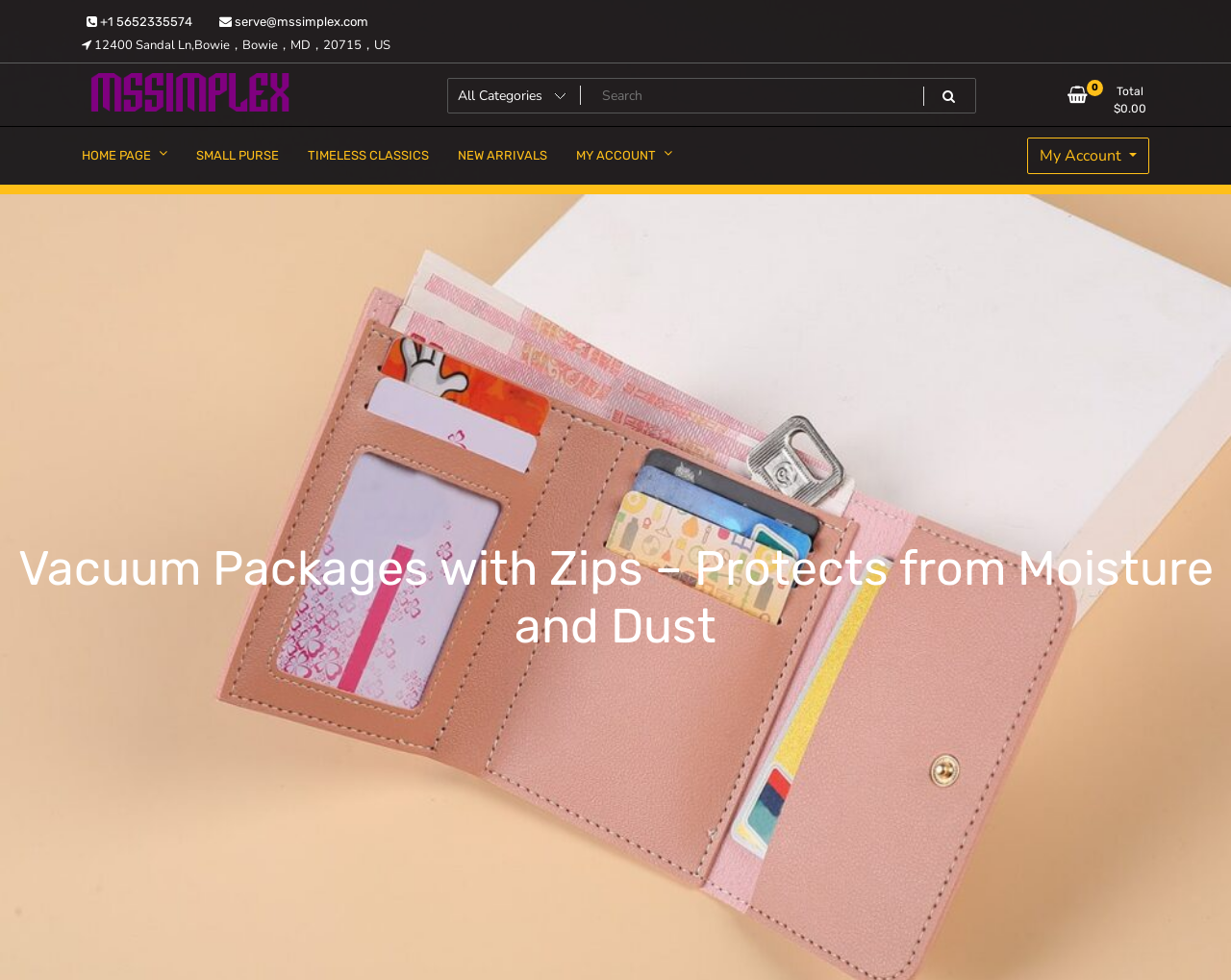Could you highlight the region that needs to be clicked to execute the instruction: "Check total cost"?

[0.859, 0.084, 0.945, 0.124]